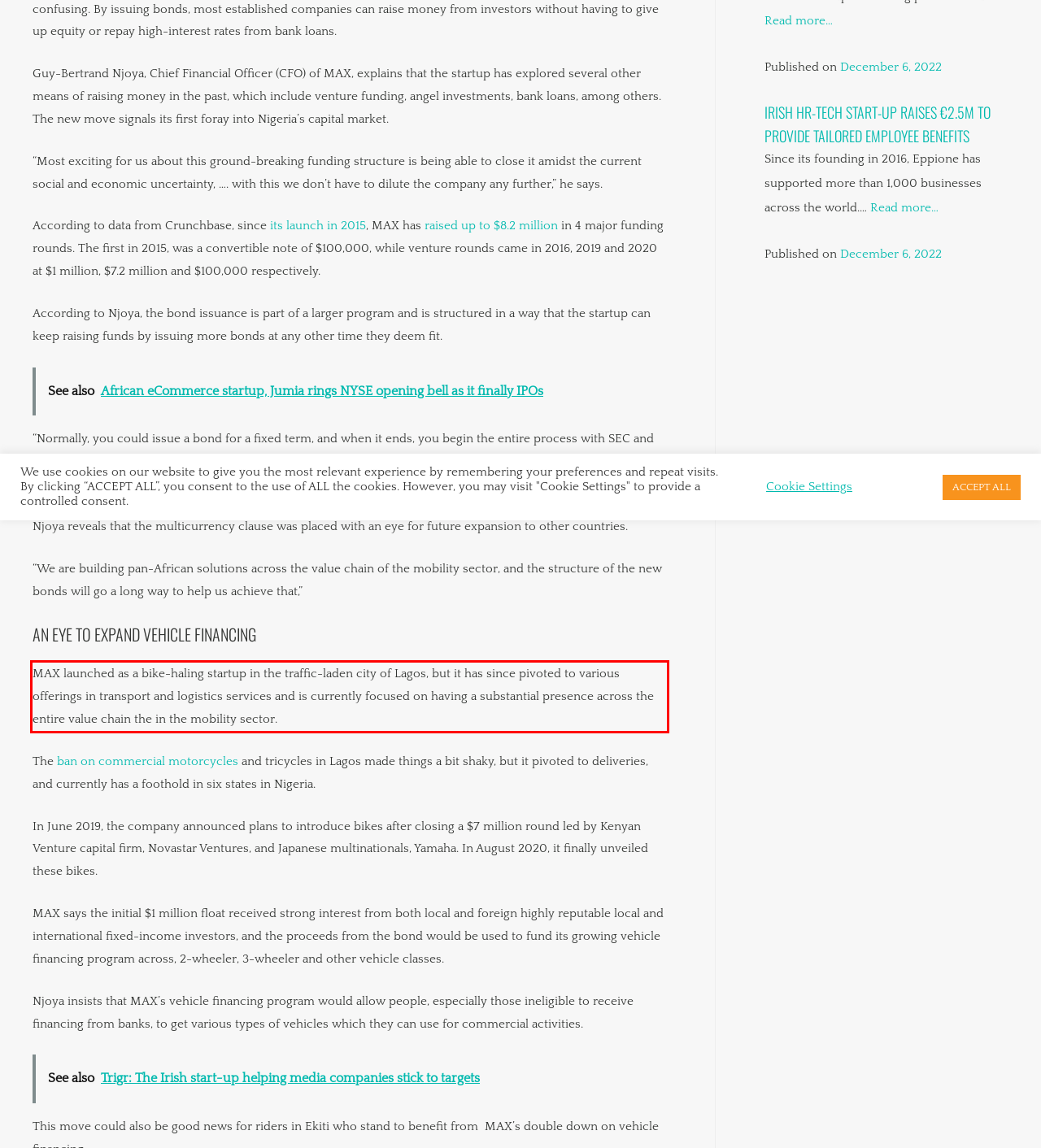You are presented with a screenshot containing a red rectangle. Extract the text found inside this red bounding box.

MAX launched as a bike-haling startup in the traffic-laden city of Lagos, but it has since pivoted to various offerings in transport and logistics services and is currently focused on having a substantial presence across the entire value chain the in the mobility sector.